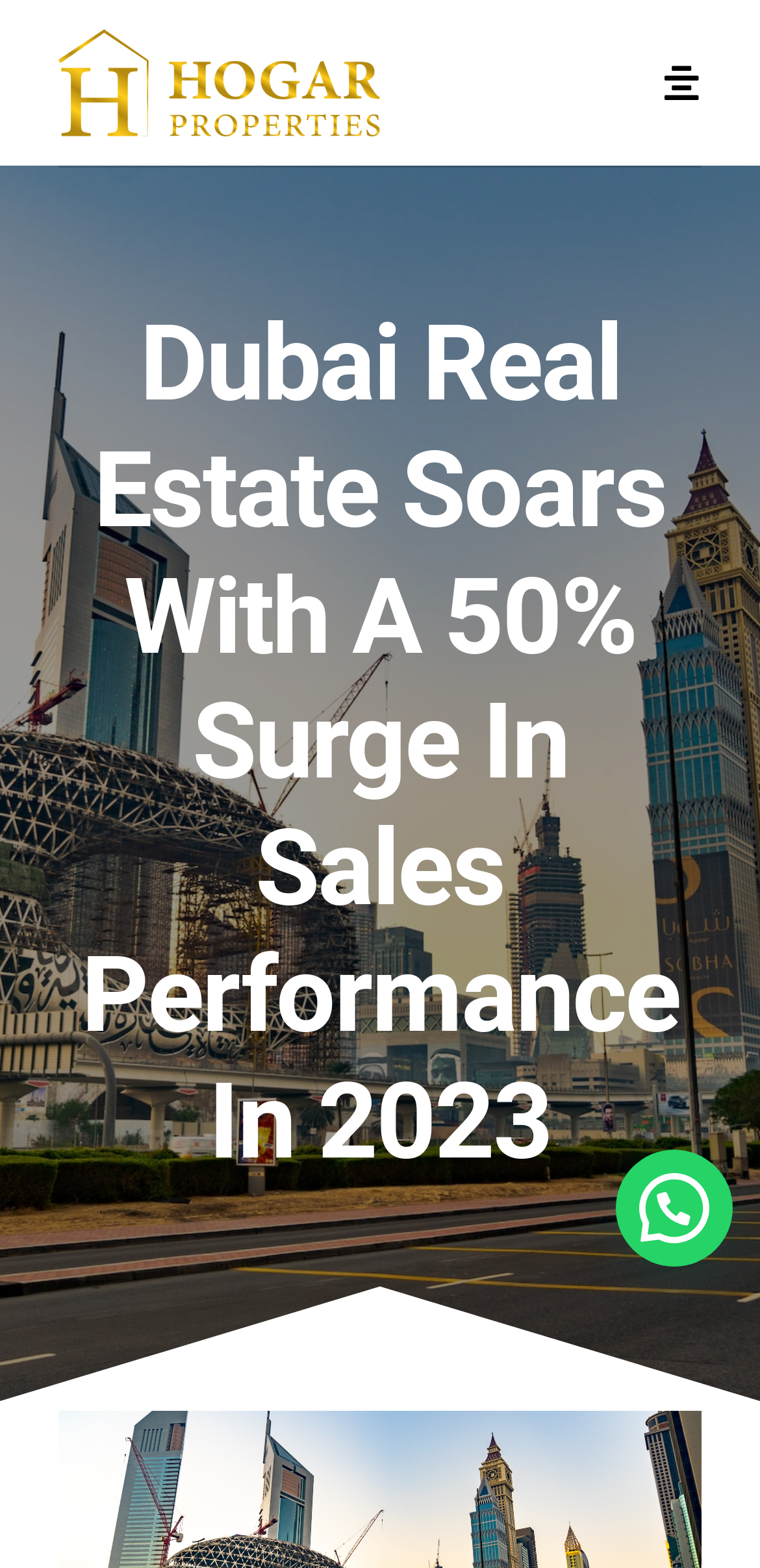Please determine the bounding box coordinates for the element that should be clicked to follow these instructions: "Click the Hogar Properties Logo".

[0.077, 0.016, 0.5, 0.04]